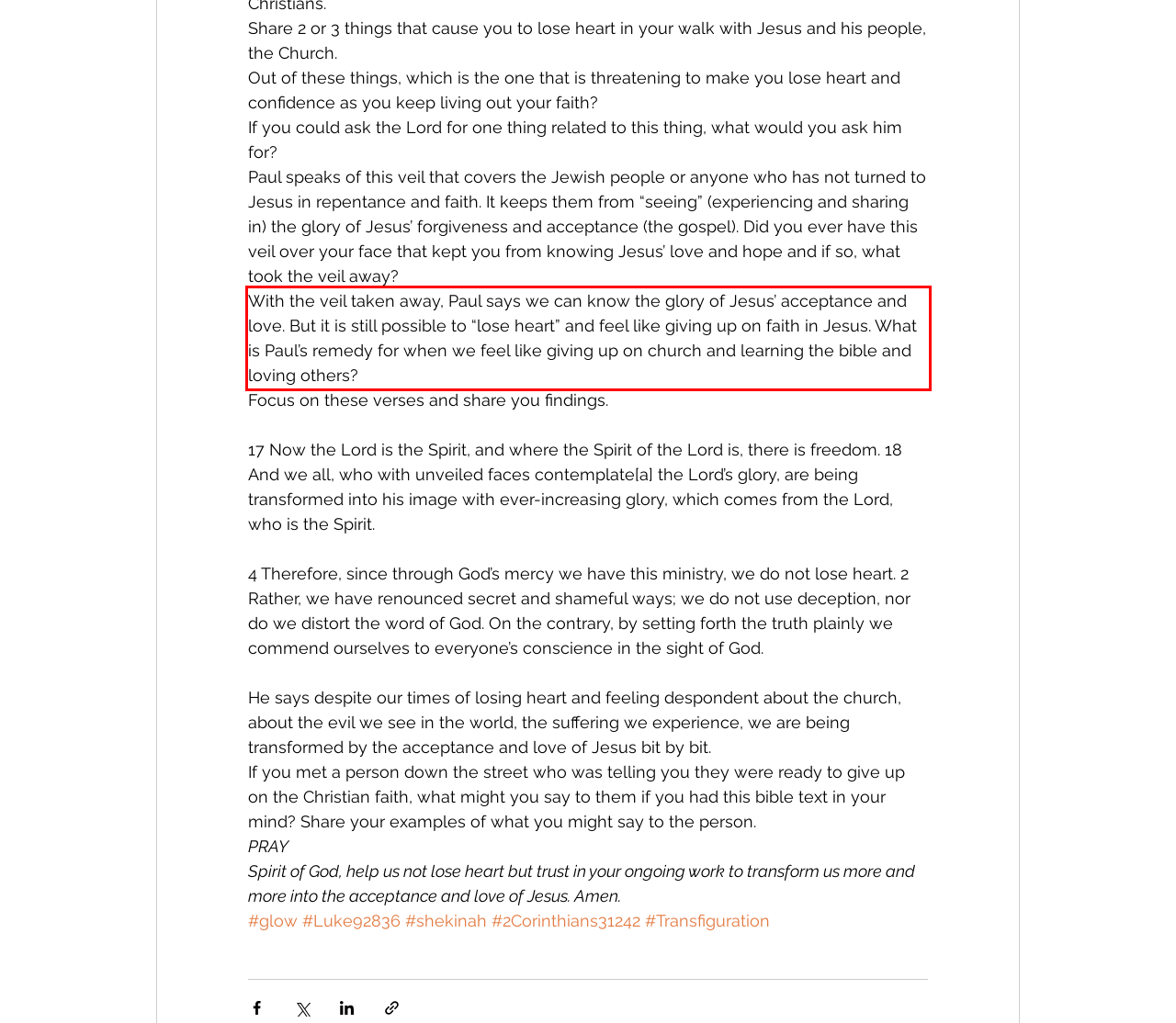Please use OCR to extract the text content from the red bounding box in the provided webpage screenshot.

With the veil taken away, Paul says we can know the glory of Jesus’ acceptance and love. But it is still possible to “lose heart” and feel like giving up on faith in Jesus. What is Paul’s remedy for when we feel like giving up on church and learning the bible and loving others?